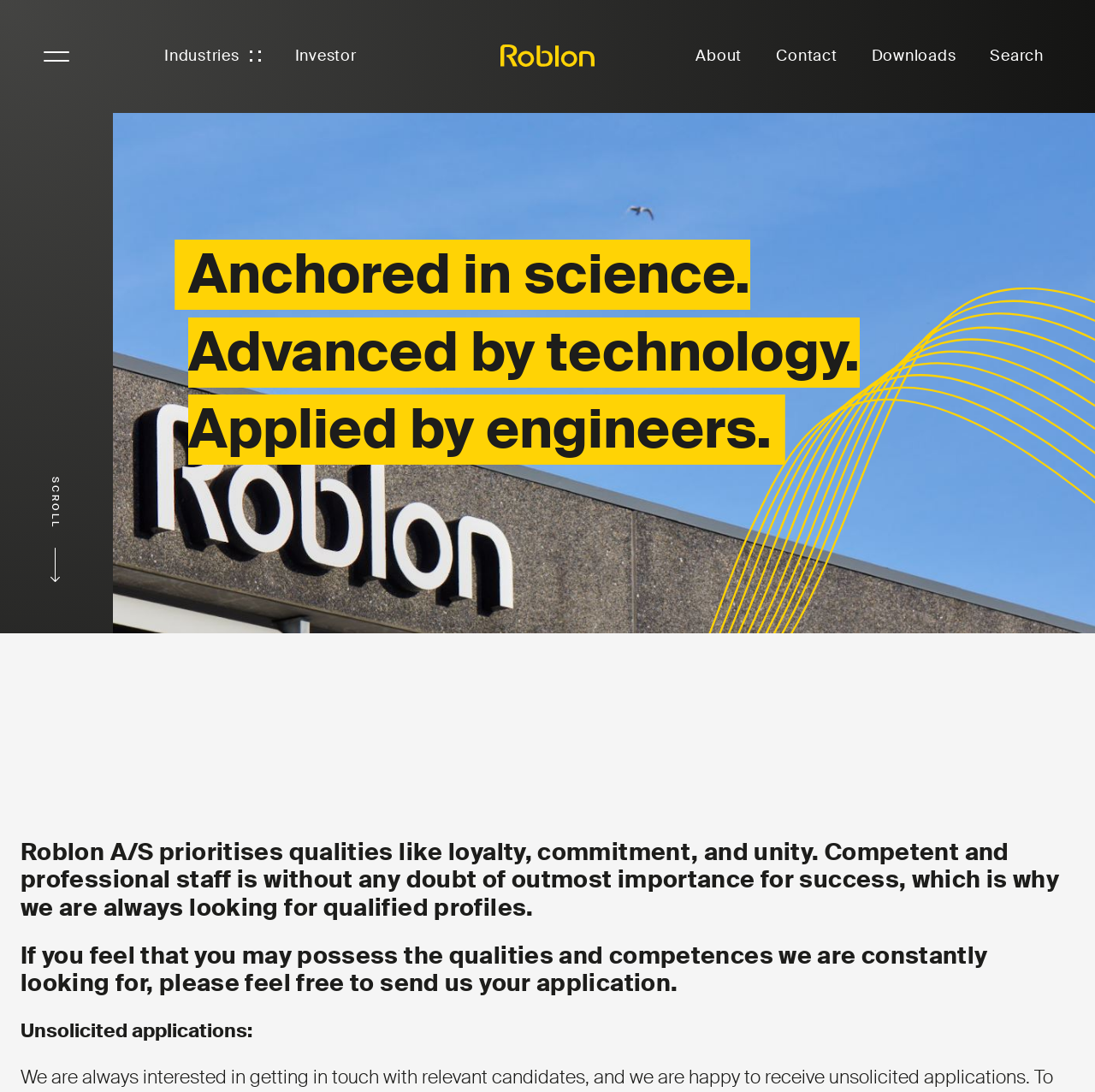Use a single word or phrase to answer this question: 
What is the last sentence of the main text?

please feel free to send us your application.